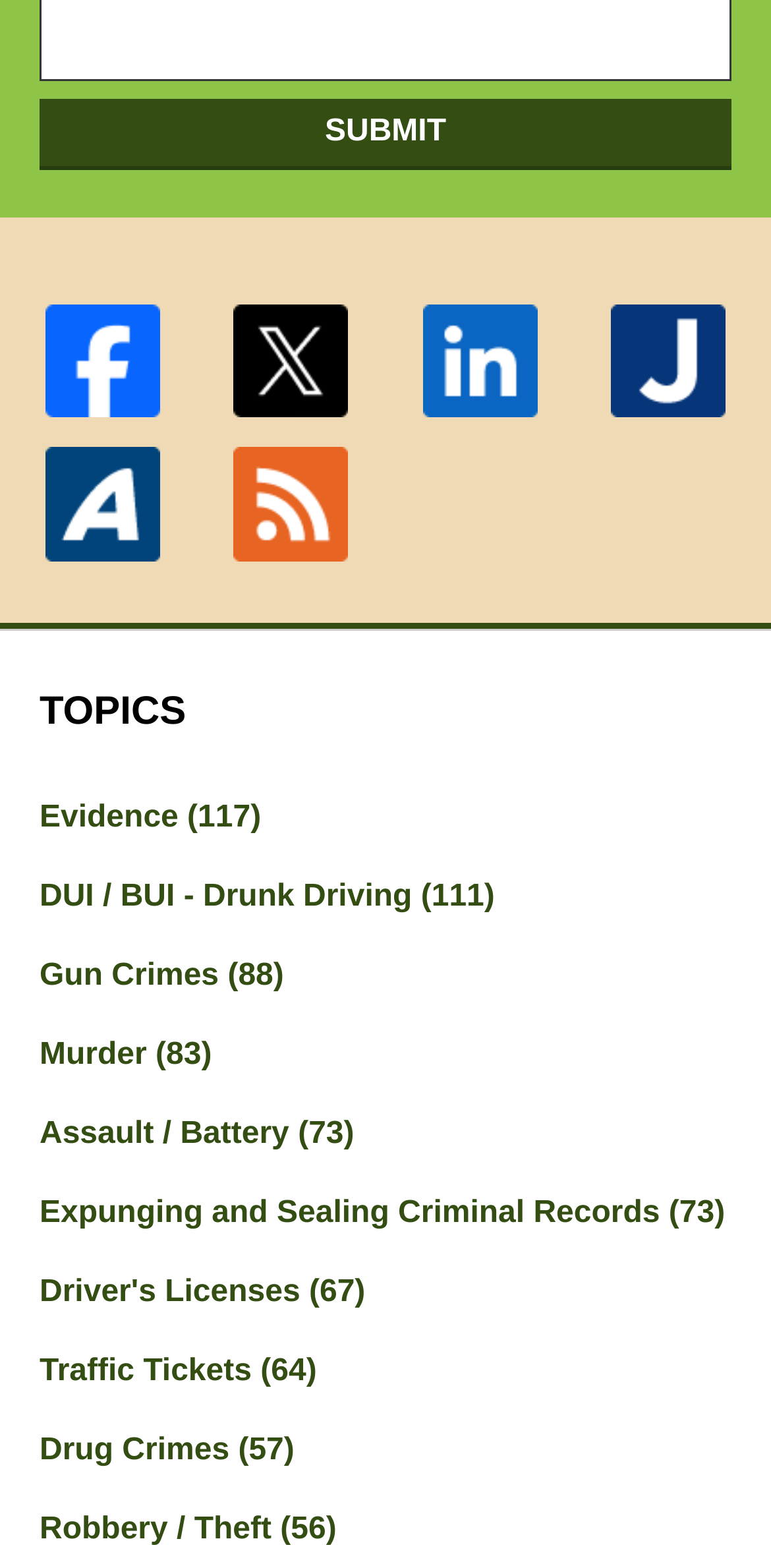What is the last topic listed?
Using the visual information, answer the question in a single word or phrase.

Robbery / Theft